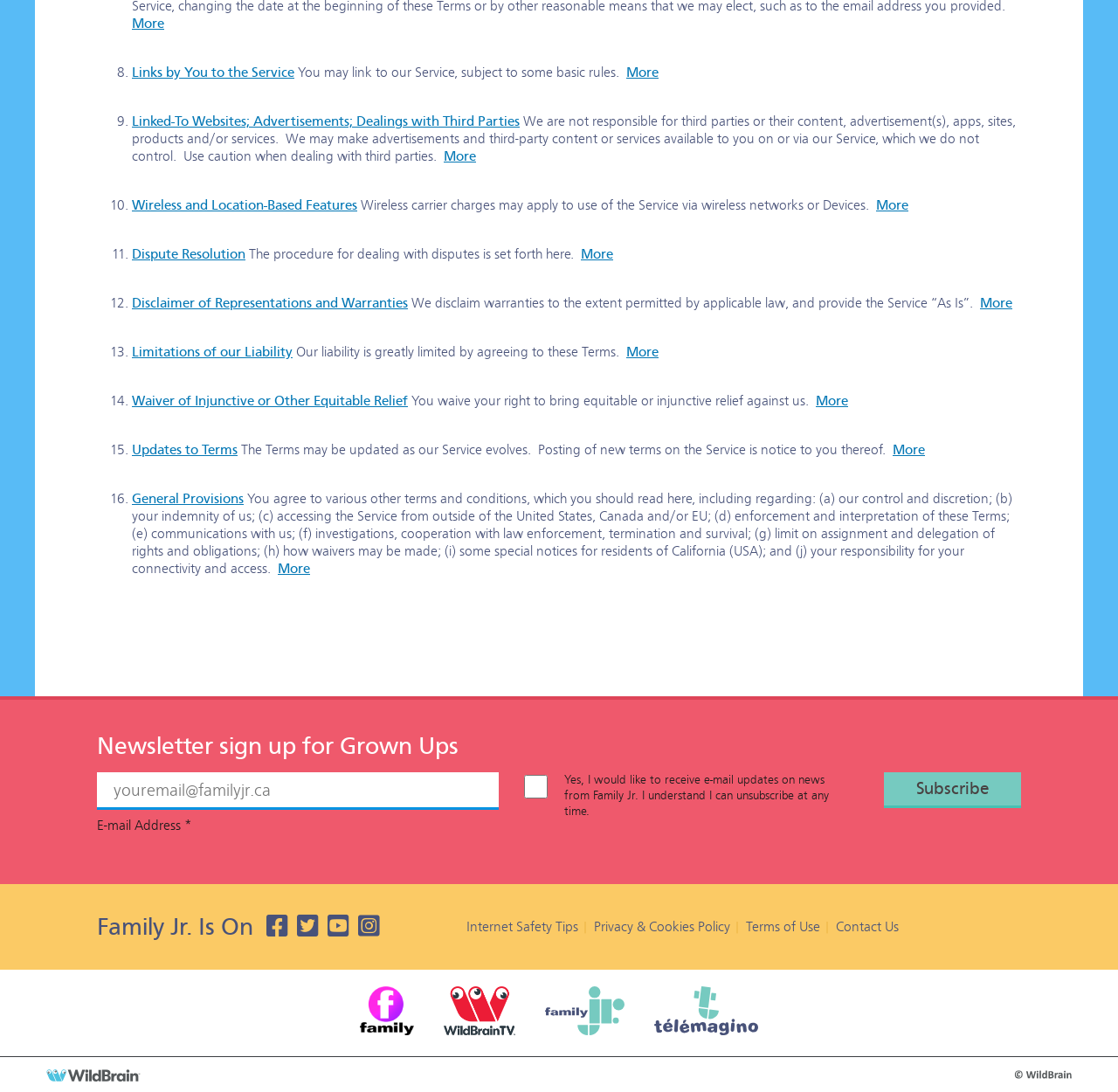What is the purpose of the 'Newsletter sign up for Grown Ups' section?
Analyze the image and provide a thorough answer to the question.

I examined the 'Newsletter sign up for Grown Ups' section, which includes a textbox for email address, a checkbox to receive email updates, and a subscribe button. This suggests that the purpose of this section is to allow users to sign up for email updates on news from Family Jr.